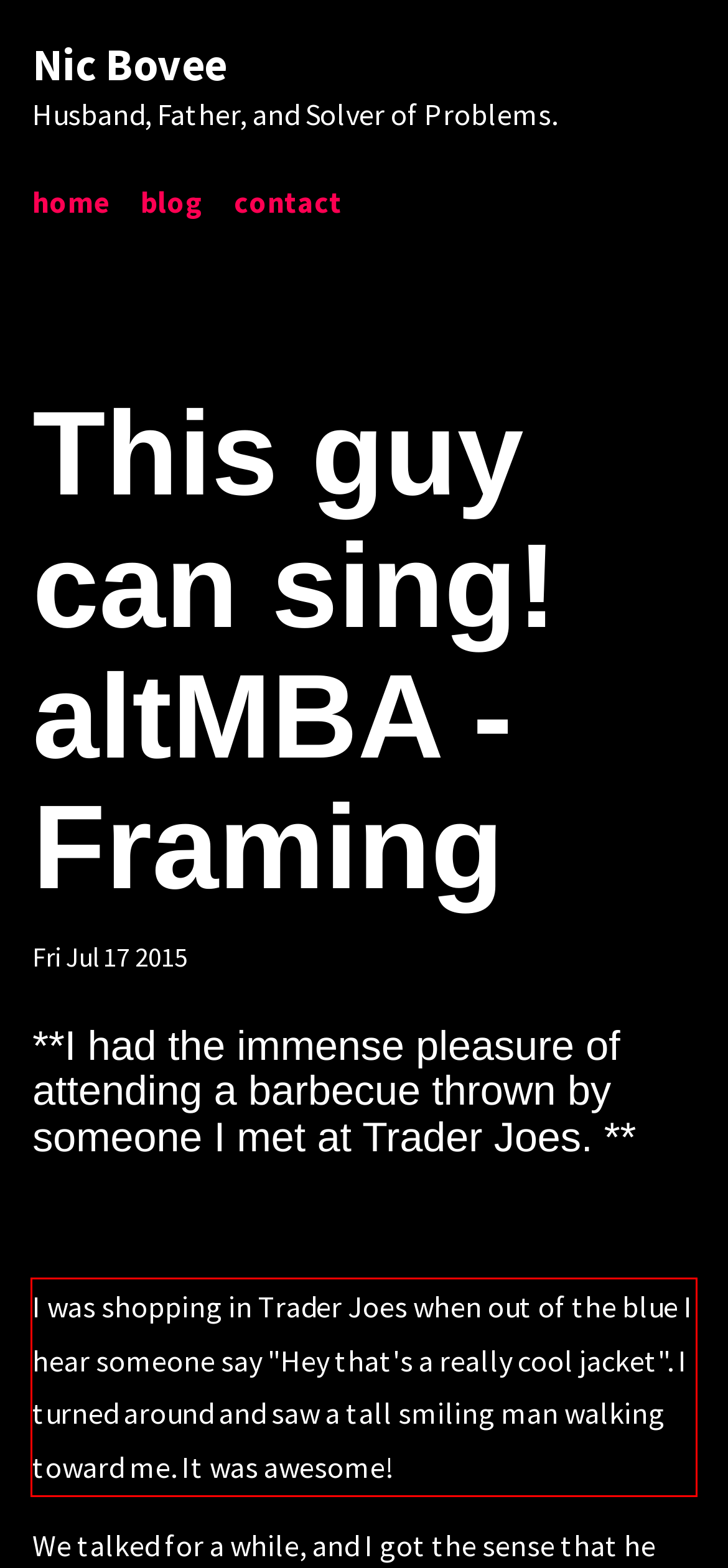Using the provided screenshot, read and generate the text content within the red-bordered area.

I was shopping in Trader Joes when out of the blue I hear someone say "Hey that's a really cool jacket". I turned around and saw a tall smiling man walking toward me. It was awesome!